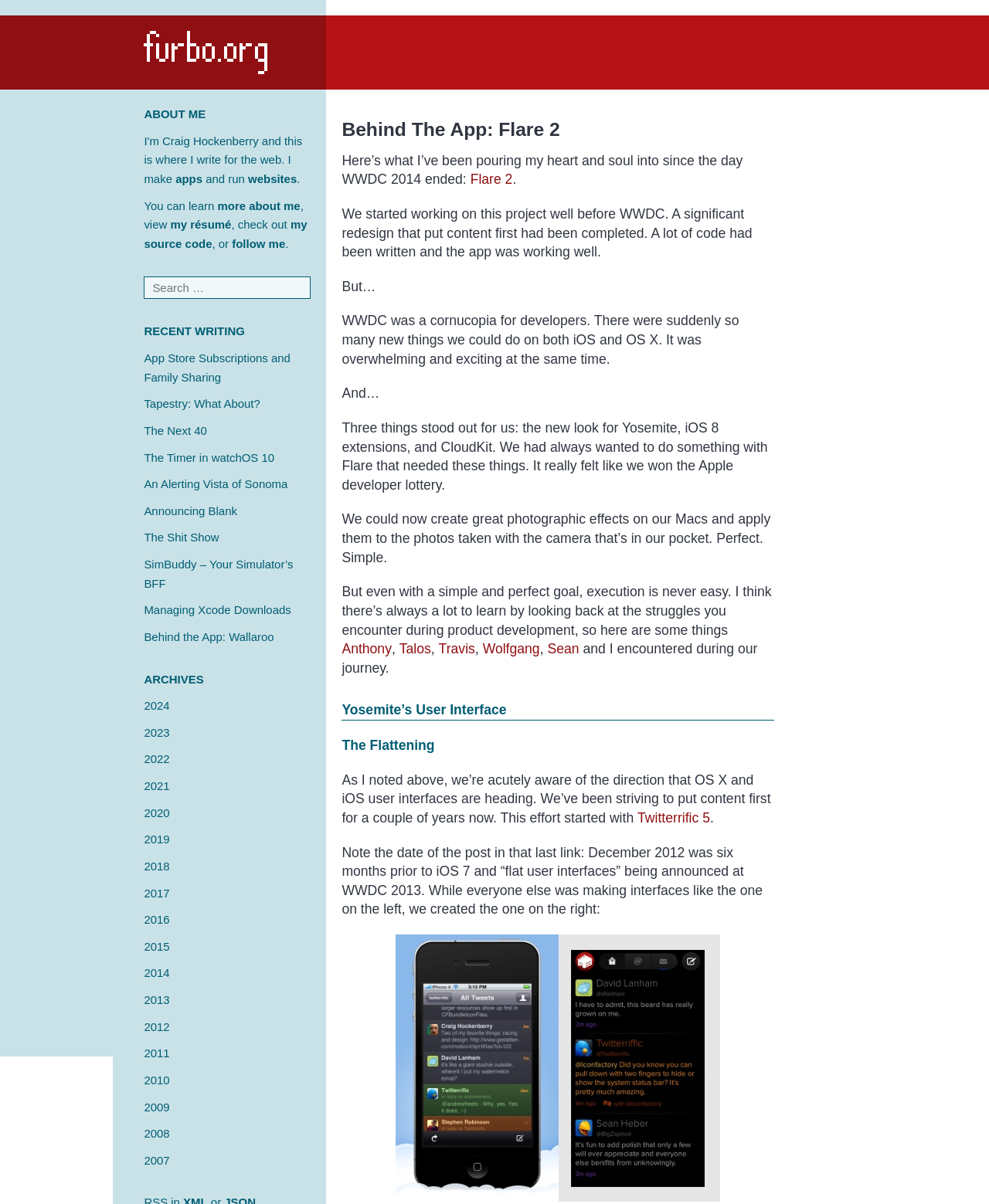Identify the bounding box coordinates for the UI element described as: "Behind the App: Wallaroo".

[0.146, 0.523, 0.277, 0.534]